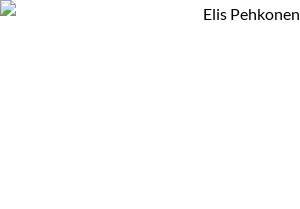Create a vivid and detailed description of the image.

The image features a representation of Elis Pehkonen, a composer associated with the work "Four Russian Songs." This collection showcases vocal performances and is tailored for soprano, lasting approximately 15 minutes. The songs are known for their emotional depth, ranging from melancholic themes to folkloric vibrancy. The piece was originally written for vocalists Jane Manning and Tony Hymas, highlighting its intricate composition and artistic significance. The image context is complemented by additional details about performances, available recordings, and reviews, illustrating the importance of Pehkonen's contributions to contemporary music.